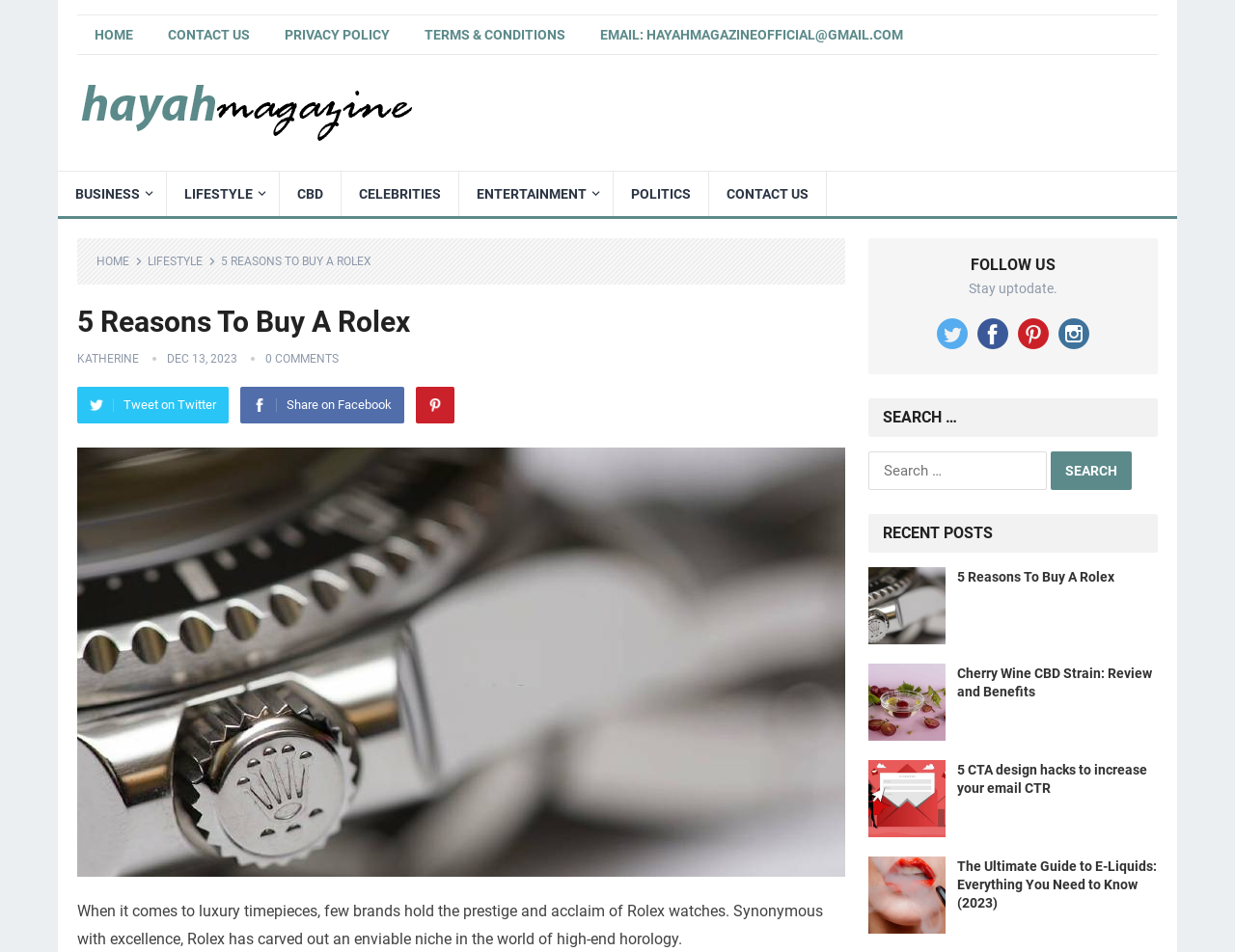Identify the main heading of the webpage and provide its text content.

5 Reasons To Buy A Rolex